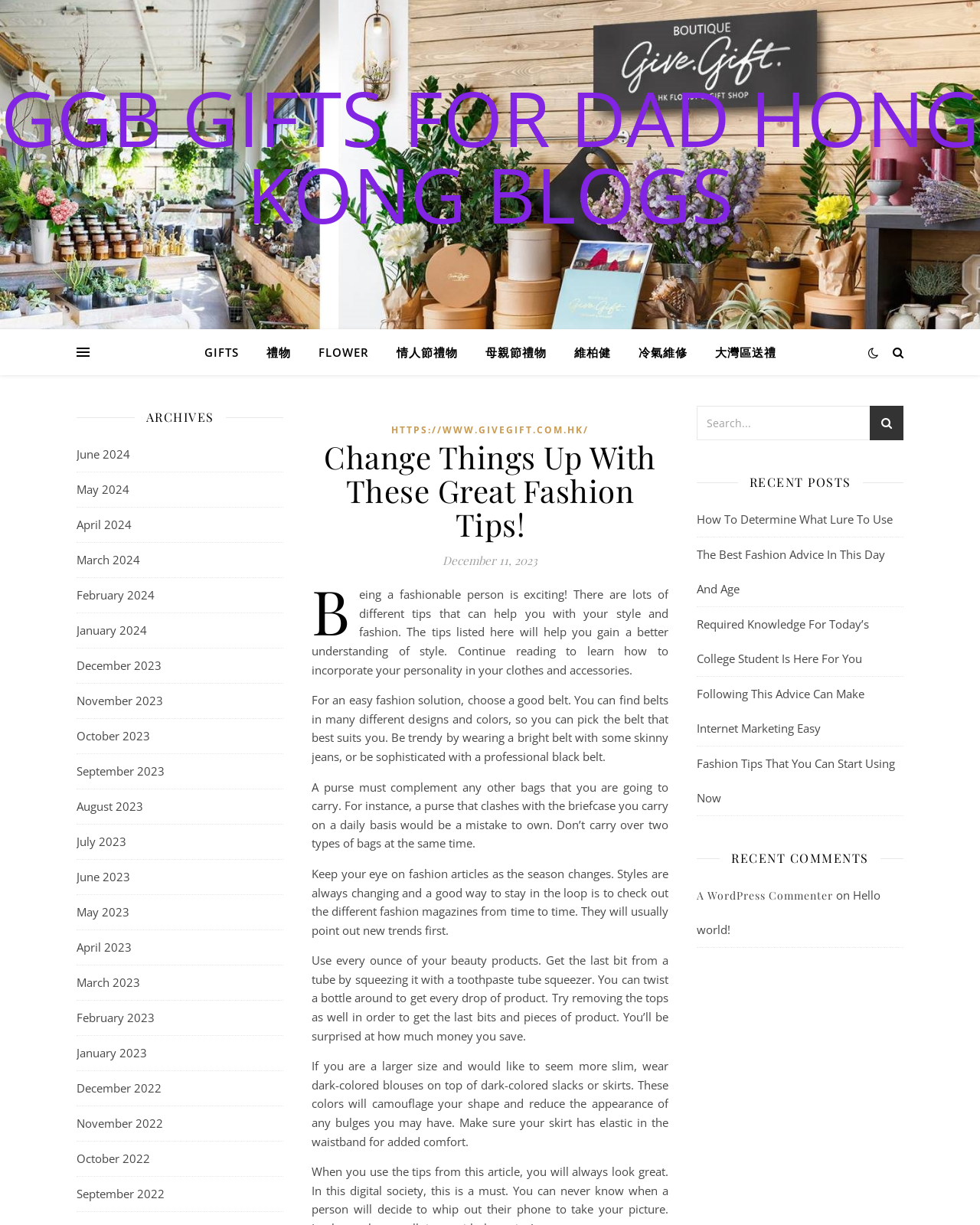Please identify the coordinates of the bounding box for the clickable region that will accomplish this instruction: "Visit the DEMO International Forestry Equipment Show and Conference 2024 Heads to Ottawa Gatineau page".

None